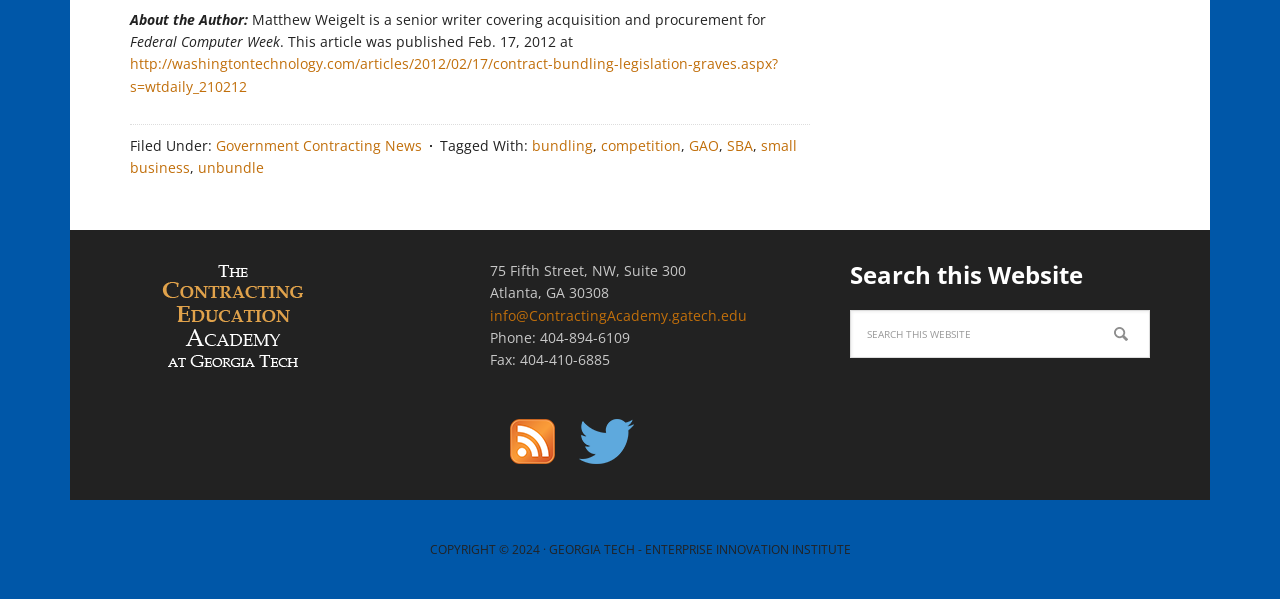Can you show the bounding box coordinates of the region to click on to complete the task described in the instruction: "Contact via email"?

[0.383, 0.51, 0.584, 0.542]